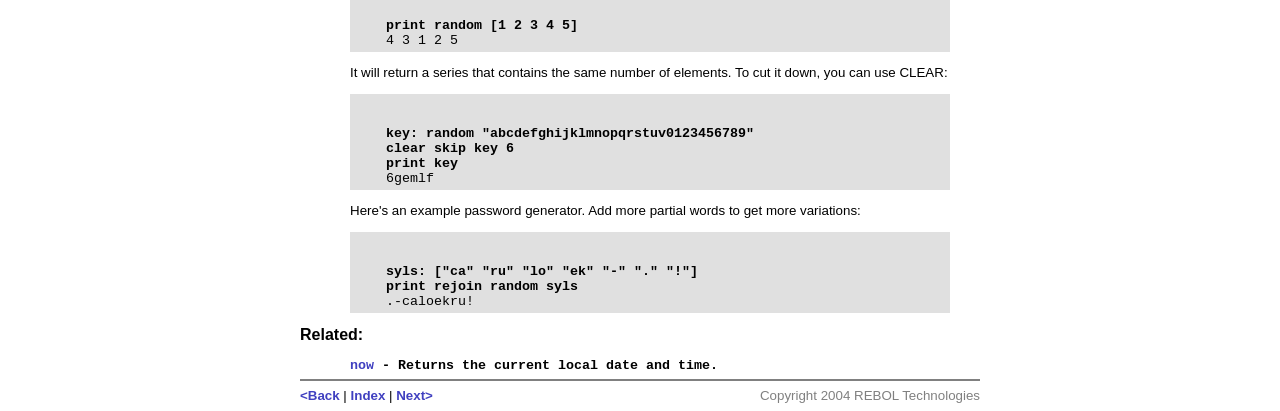Given the element description, predict the bounding box coordinates in the format (top-left x, top-left y, bottom-right x, bottom-right y). Make sure all values are between 0 and 1. Here is the element description: Copyright 2004 REBOL Technologies

[0.594, 0.944, 0.766, 0.98]